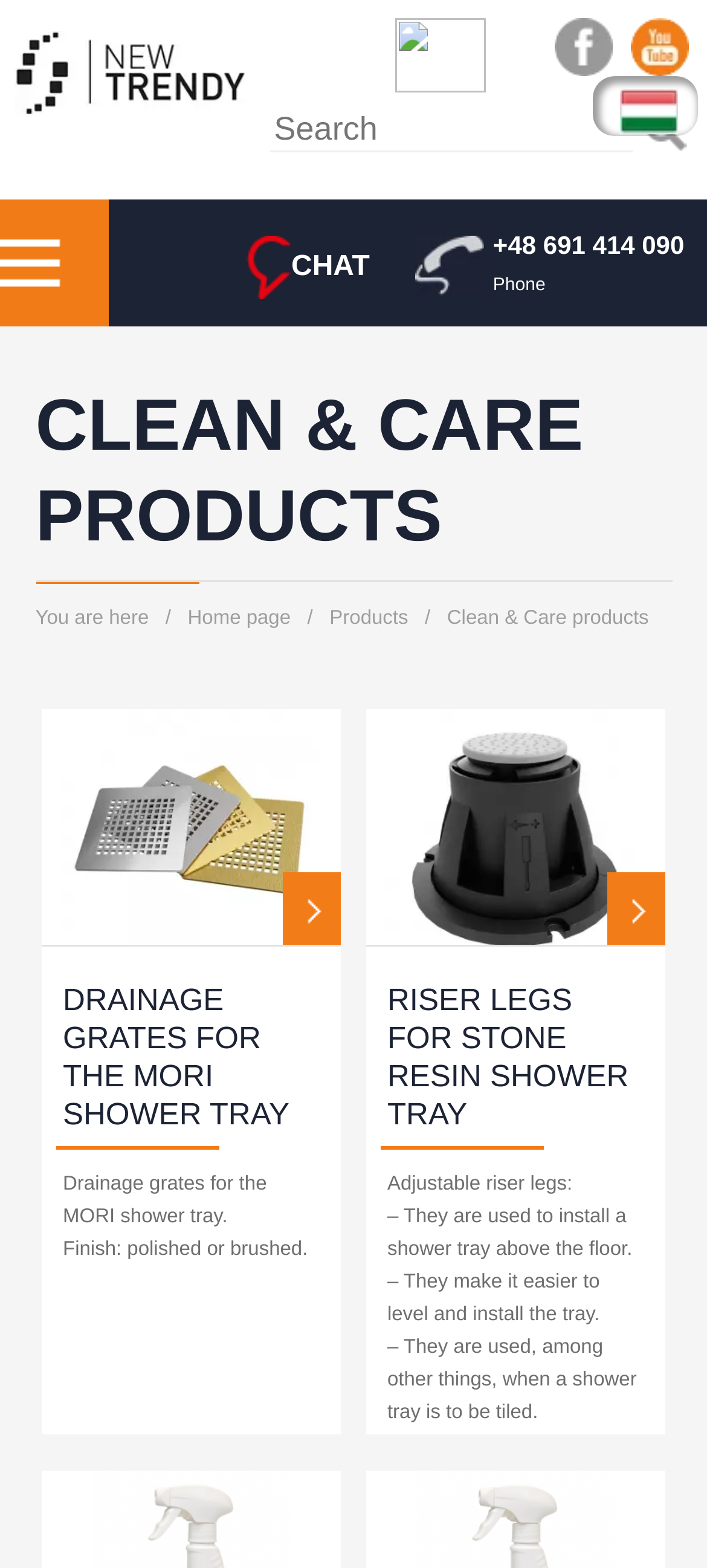Based on the element description Enterprise Operating Systems, identify the bounding box of the UI element in the given webpage screenshot. The coordinates should be in the format (top-left x, top-left y, bottom-right x, bottom-right y) and must be between 0 and 1.

None